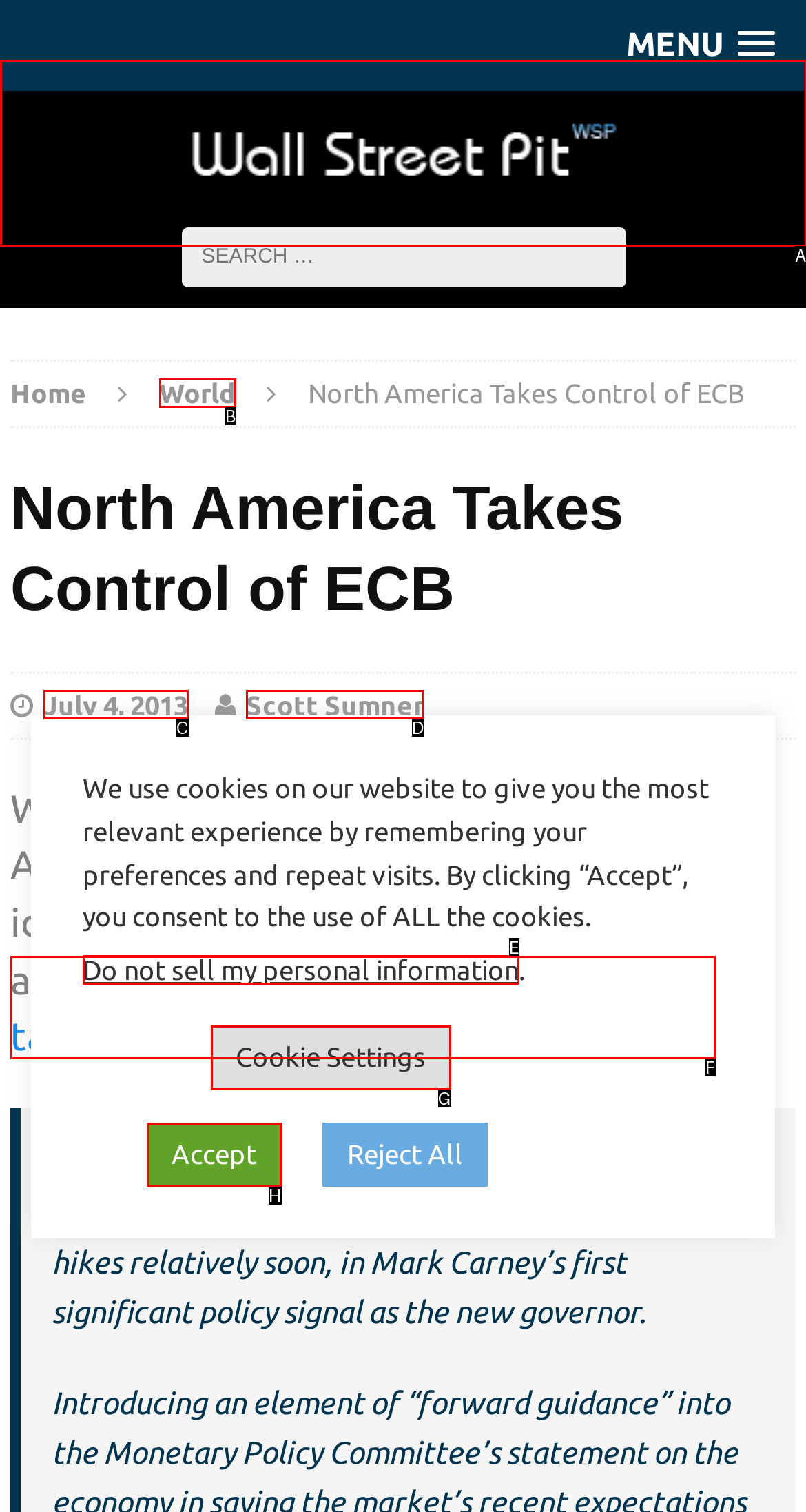Tell me which one HTML element I should click to complete this task: Visit the Wall Street Pit website Answer with the option's letter from the given choices directly.

A